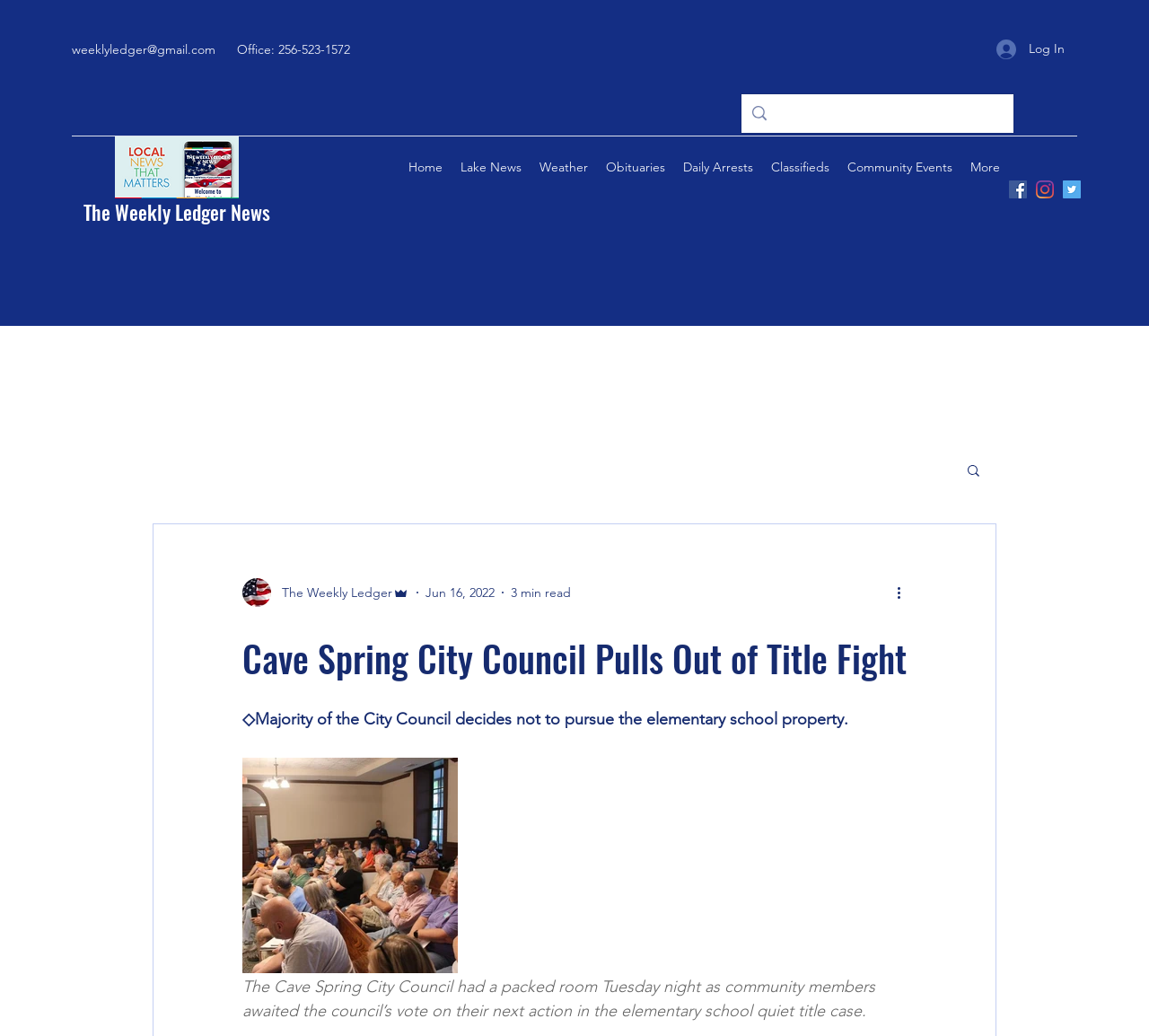Please provide the bounding box coordinate of the region that matches the element description: More. Coordinates should be in the format (top-left x, top-left y, bottom-right x, bottom-right y) and all values should be between 0 and 1.

[0.837, 0.148, 0.878, 0.174]